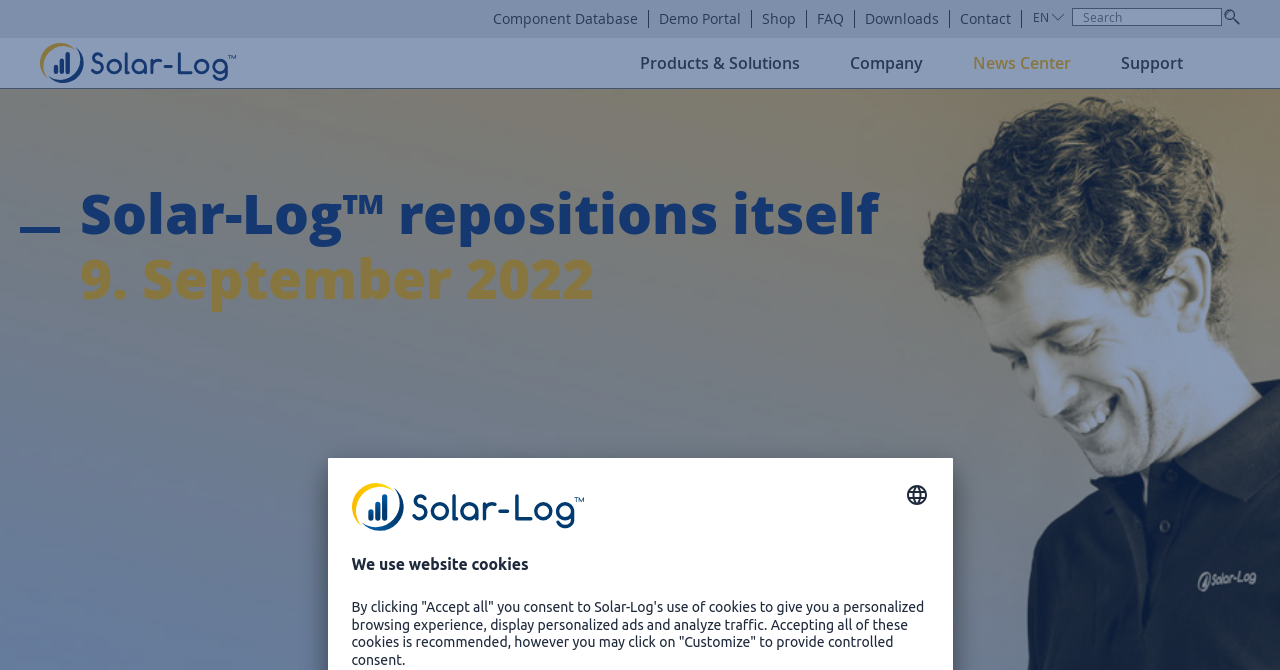Identify the headline of the webpage and generate its text content.

Solar-Log™ repositions itself
9. September 2022